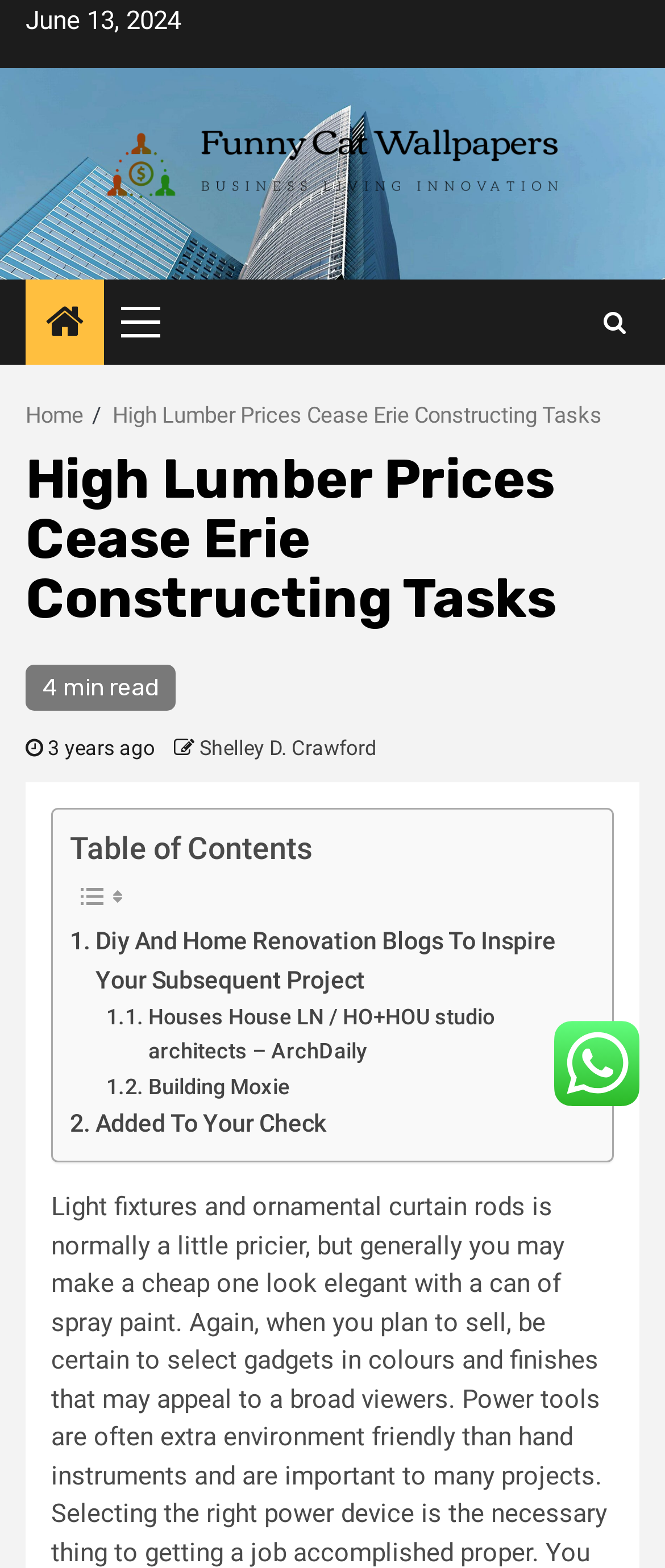Please find and provide the title of the webpage.

High Lumber Prices Cease Erie Constructing Tasks